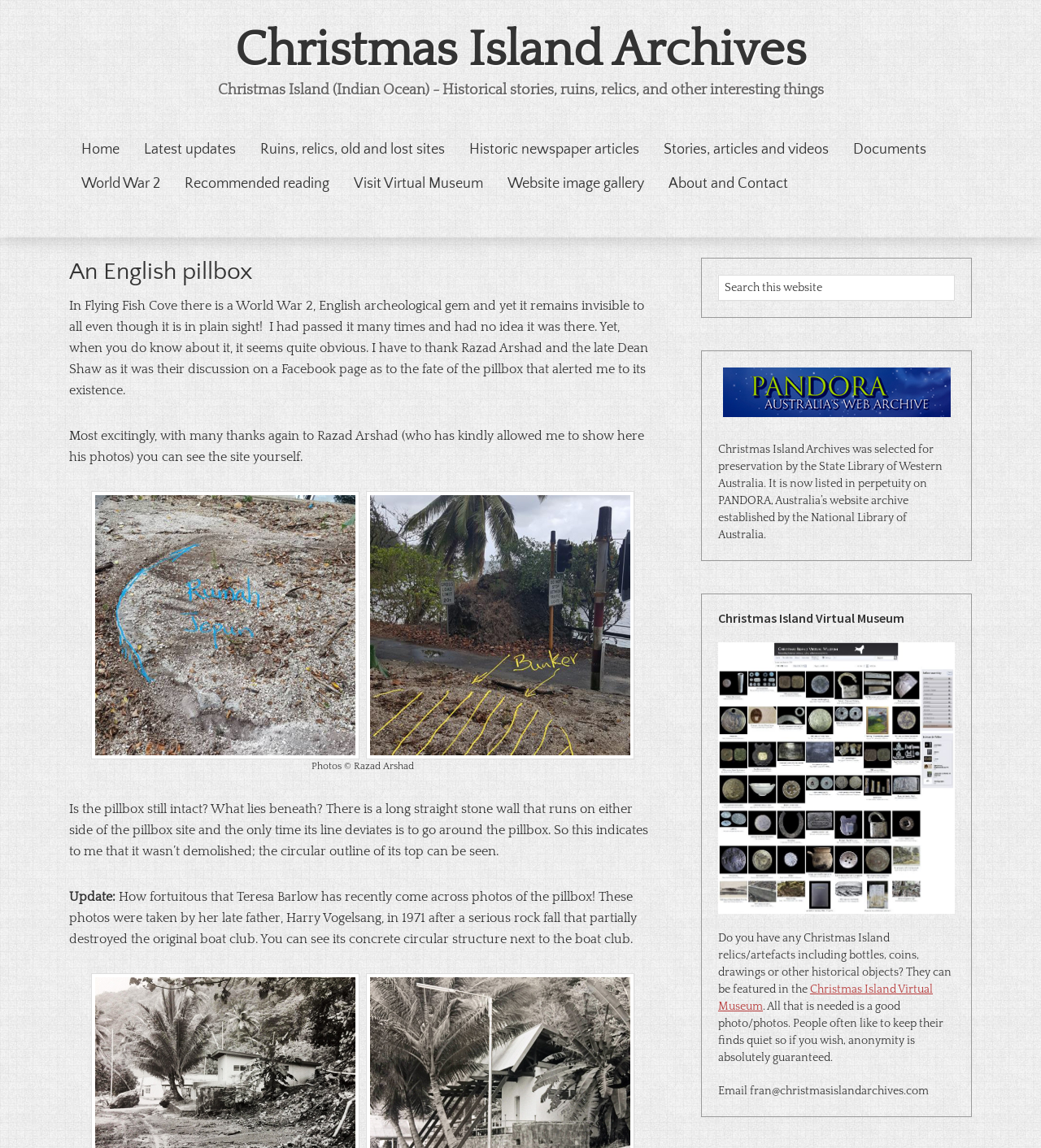Write an exhaustive caption that covers the webpage's main aspects.

This webpage is about a World War 2 English pillbox located in Flying Fish Cove, Christmas Island. At the top of the page, there are three "Skip to" links, followed by a main navigation menu with nine links, including "Home", "Latest updates", and "World War 2". Below the navigation menu, there is a header with the title "An English pillbox".

The main content of the page is divided into two sections. On the left side, there is a series of paragraphs describing the pillbox, including its history and significance. The text is accompanied by two images, which are figures with links to larger versions. The images are positioned below the corresponding paragraphs.

On the right side, there is a primary sidebar with a search box, a link to the "Christmas Island Virtual Museum", and some text about the website's preservation by the State Library of Western Australia. The sidebar also includes a heading "Christmas Island Virtual Museum" and a call to action to submit historical objects for feature in the virtual museum.

Throughout the page, there are several links to other parts of the website, including "Latest updates", "Ruins, relics, old and lost sites", and "Historic newspaper articles". The page also includes a link to the "Website image gallery" and "About and Contact" information.